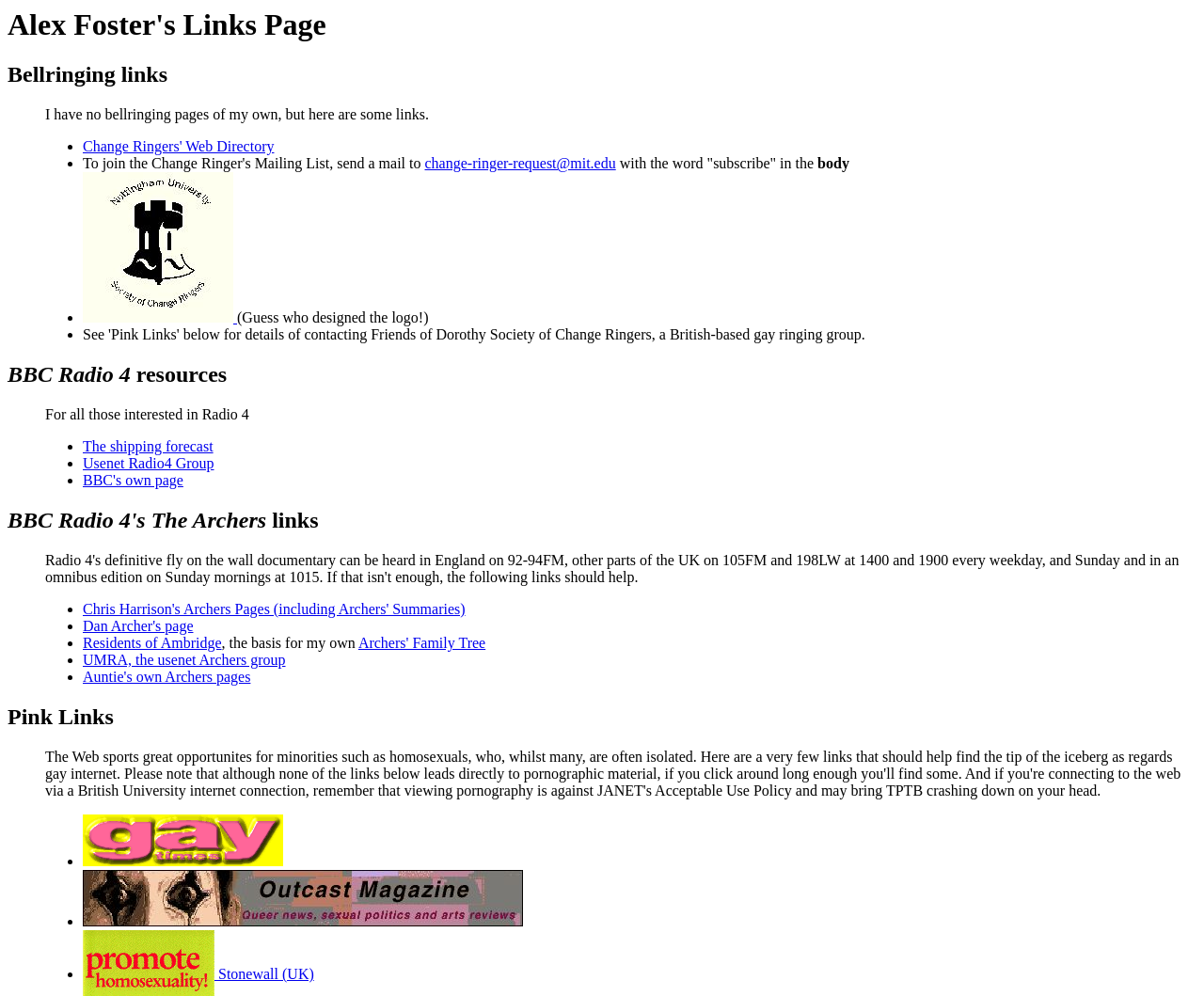Provide the bounding box coordinates of the section that needs to be clicked to accomplish the following instruction: "Read Gay Times."

[0.069, 0.856, 0.235, 0.872]